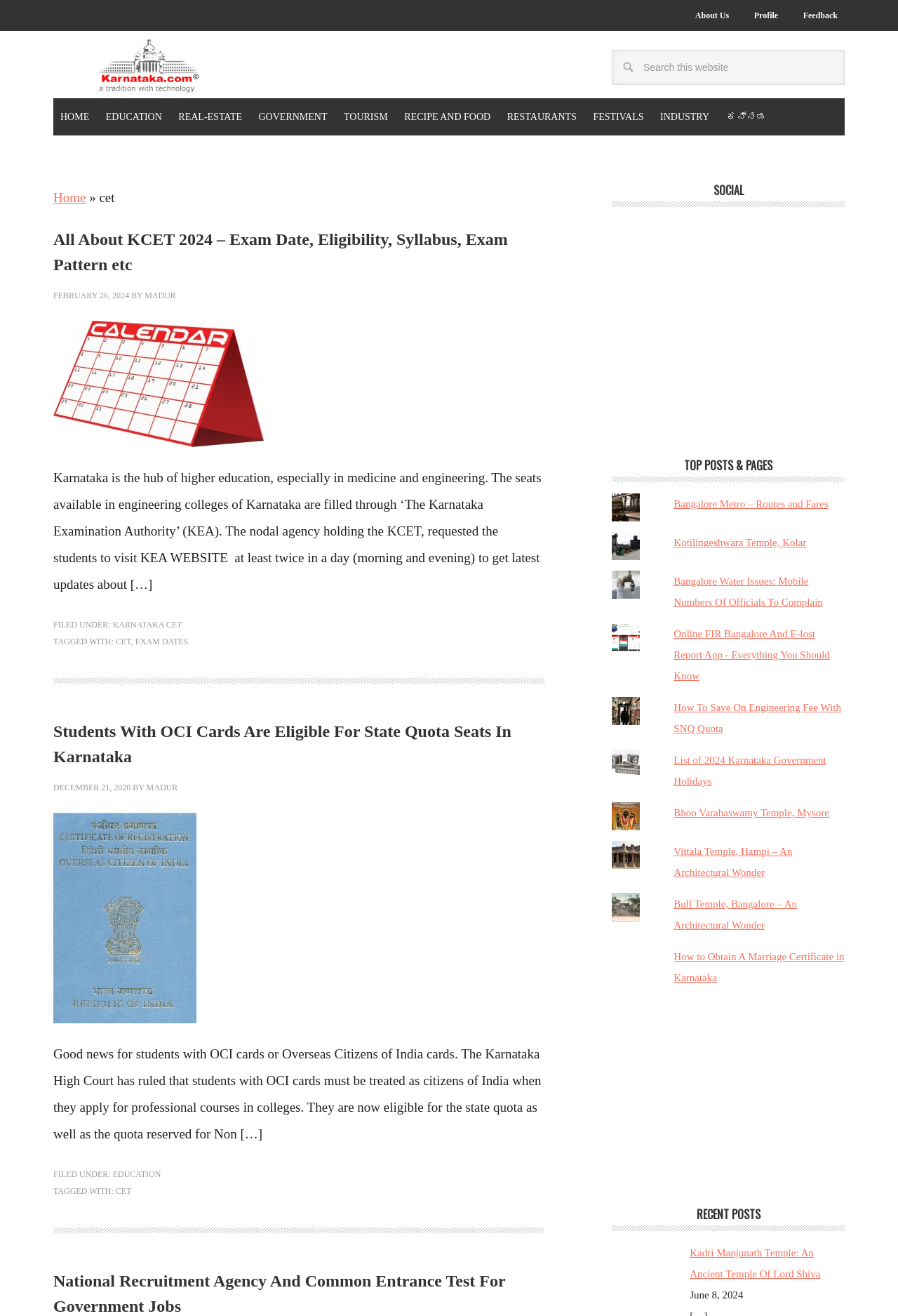What is the language of the link 'ಕನ್ನಡ'?
Please provide a single word or phrase as your answer based on the screenshot.

Kannada